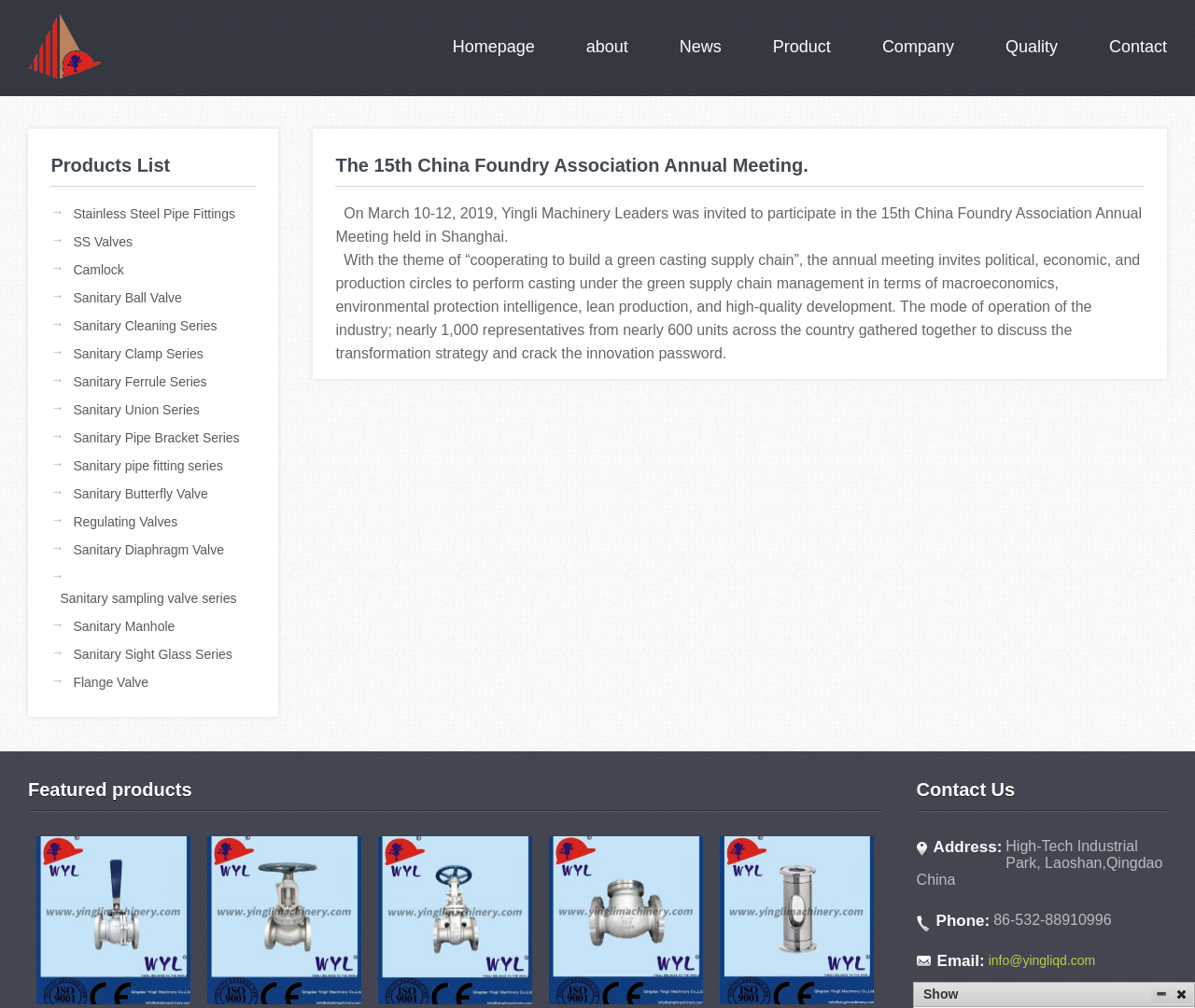Determine the bounding box coordinates of the clickable area required to perform the following instruction: "Email to info@yingliqd.com". The coordinates should be represented as four float numbers between 0 and 1: [left, top, right, bottom].

[0.827, 0.945, 0.917, 0.96]